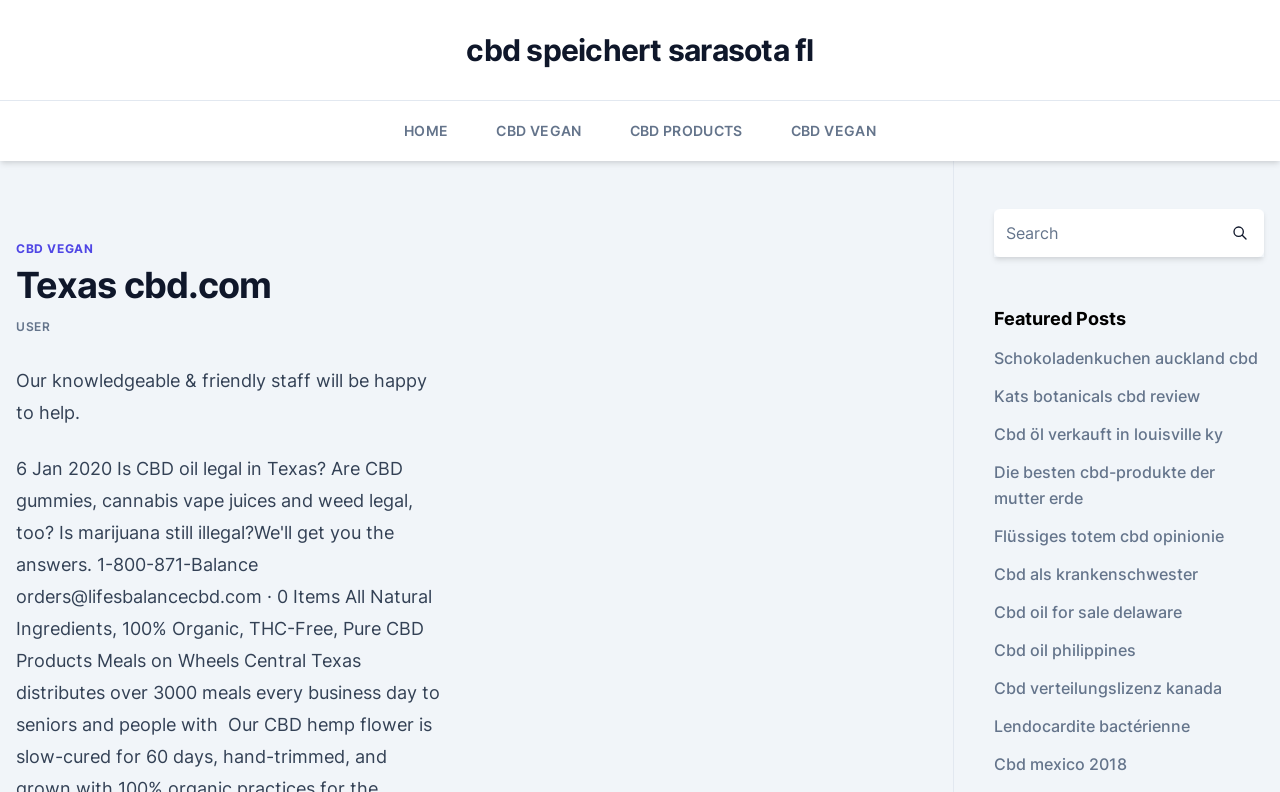Determine the coordinates of the bounding box for the clickable area needed to execute this instruction: "Read about Schokoladenkuchen auckland cbd".

[0.776, 0.439, 0.983, 0.465]